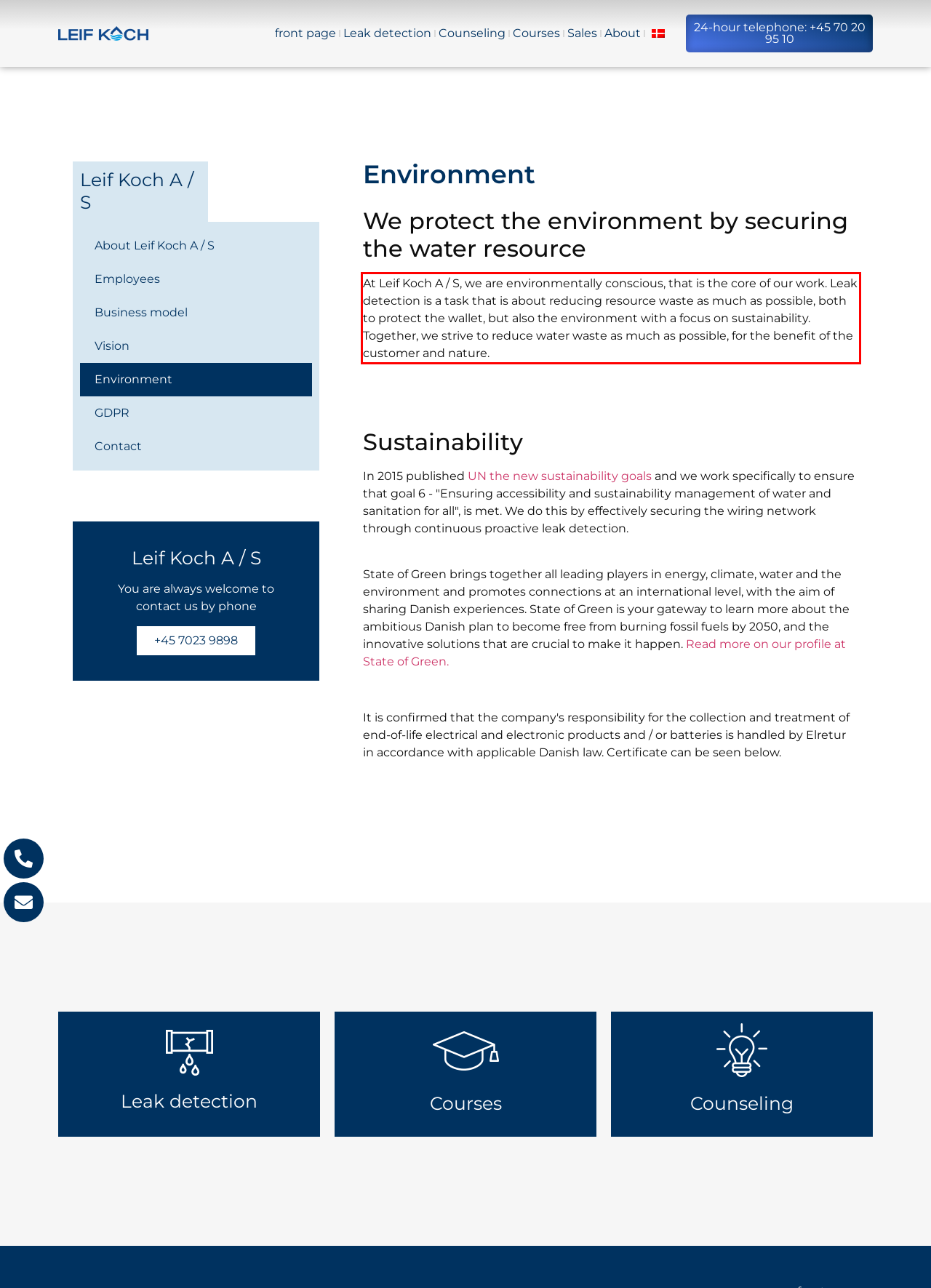Using the provided webpage screenshot, identify and read the text within the red rectangle bounding box.

At Leif Koch A / S, we are environmentally conscious, that is the core of our work. Leak detection is a task that is about reducing resource waste as much as possible, both to protect the wallet, but also the environment with a focus on sustainability. Together, we strive to reduce water waste as much as possible, for the benefit of the customer and nature.